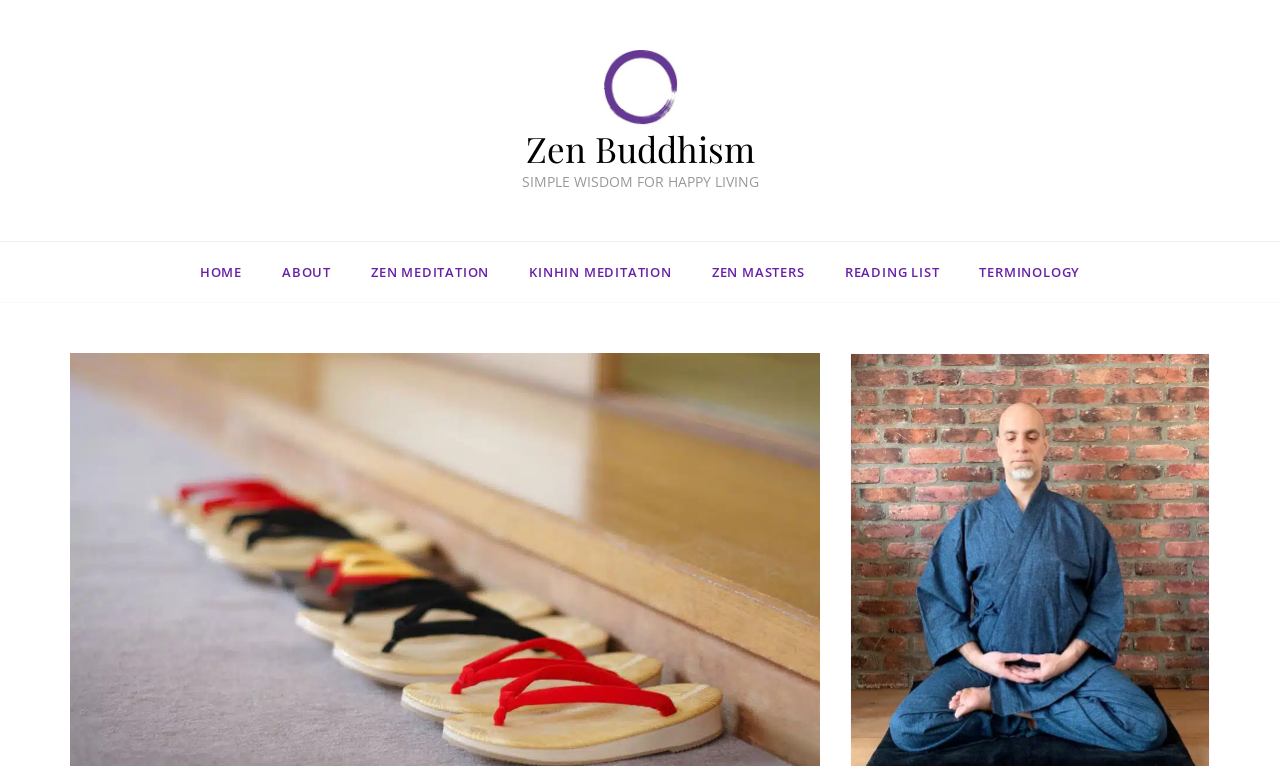How many elements are focused on the webpage?
Can you give a detailed and elaborate answer to the question?

The Root Element 'Daily Japanese Habits To Make Life Better!' has the attribute 'focused: True', indicating that only one element is focused on the webpage.